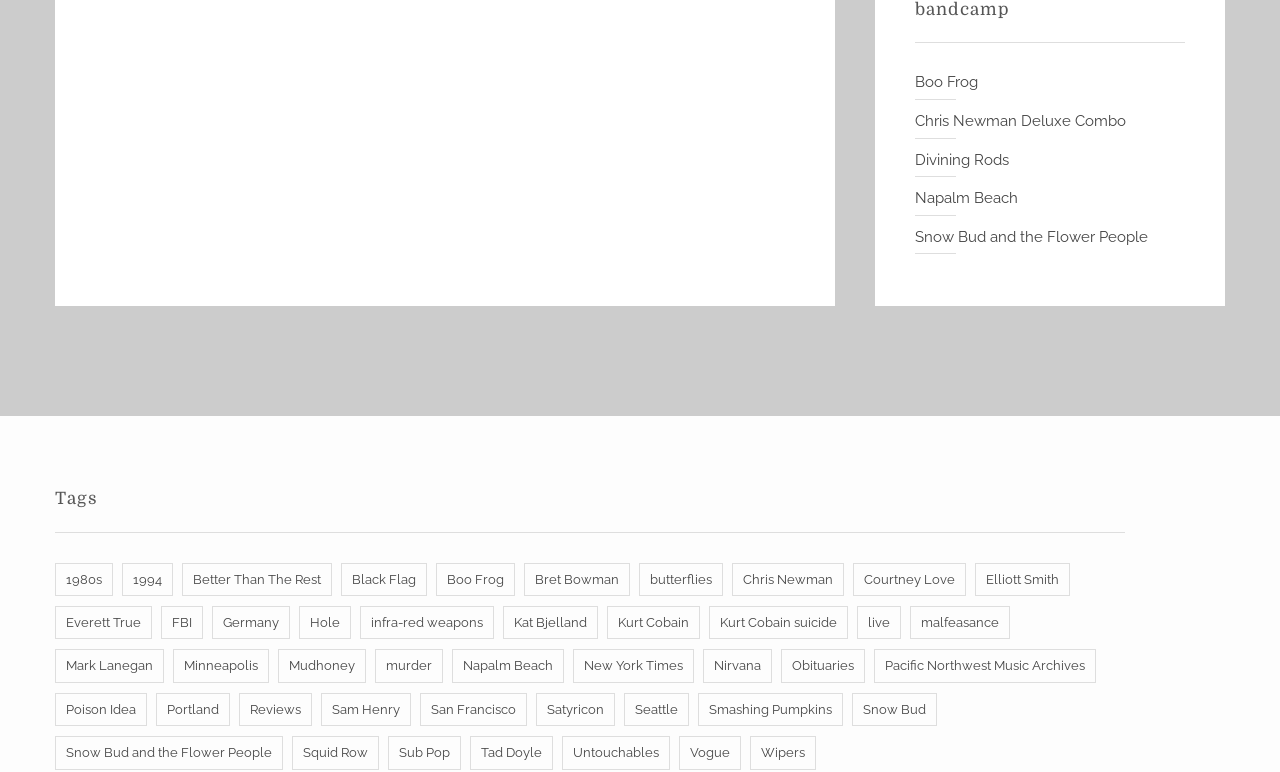Locate the bounding box coordinates of the clickable region necessary to complete the following instruction: "Search for something". Provide the coordinates in the format of four float numbers between 0 and 1, i.e., [left, top, right, bottom].

None